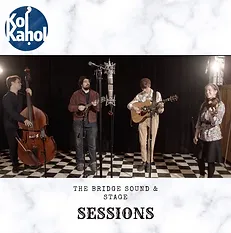Reply to the question with a single word or phrase:
What is the pattern on the backdrop?

Black and white checkered